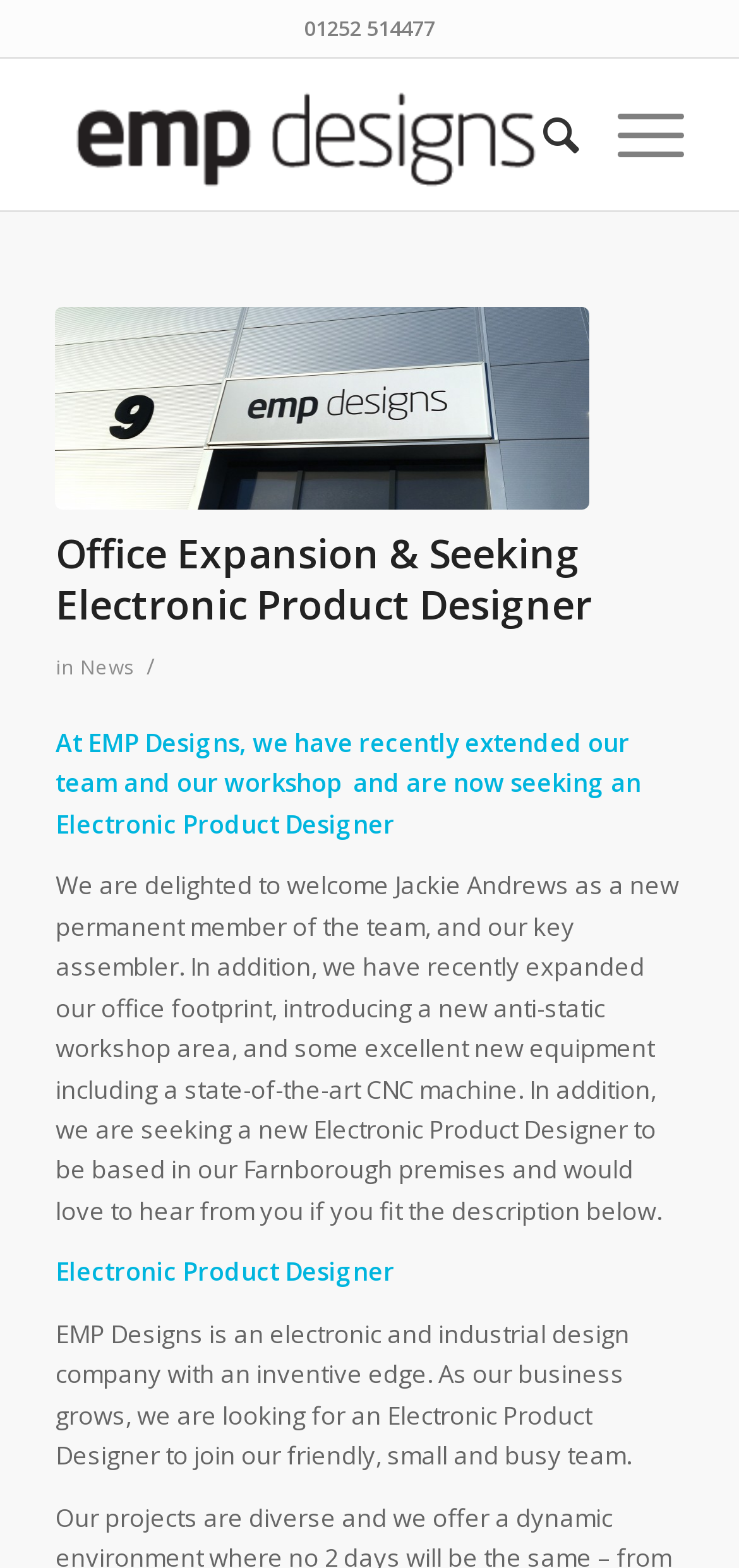What is the location of the company's premises?
Craft a detailed and extensive response to the question.

I found the location by looking at the link element with the text 'EMP Designs, Farnborough' which suggests that the company's premises are located in Farnborough.